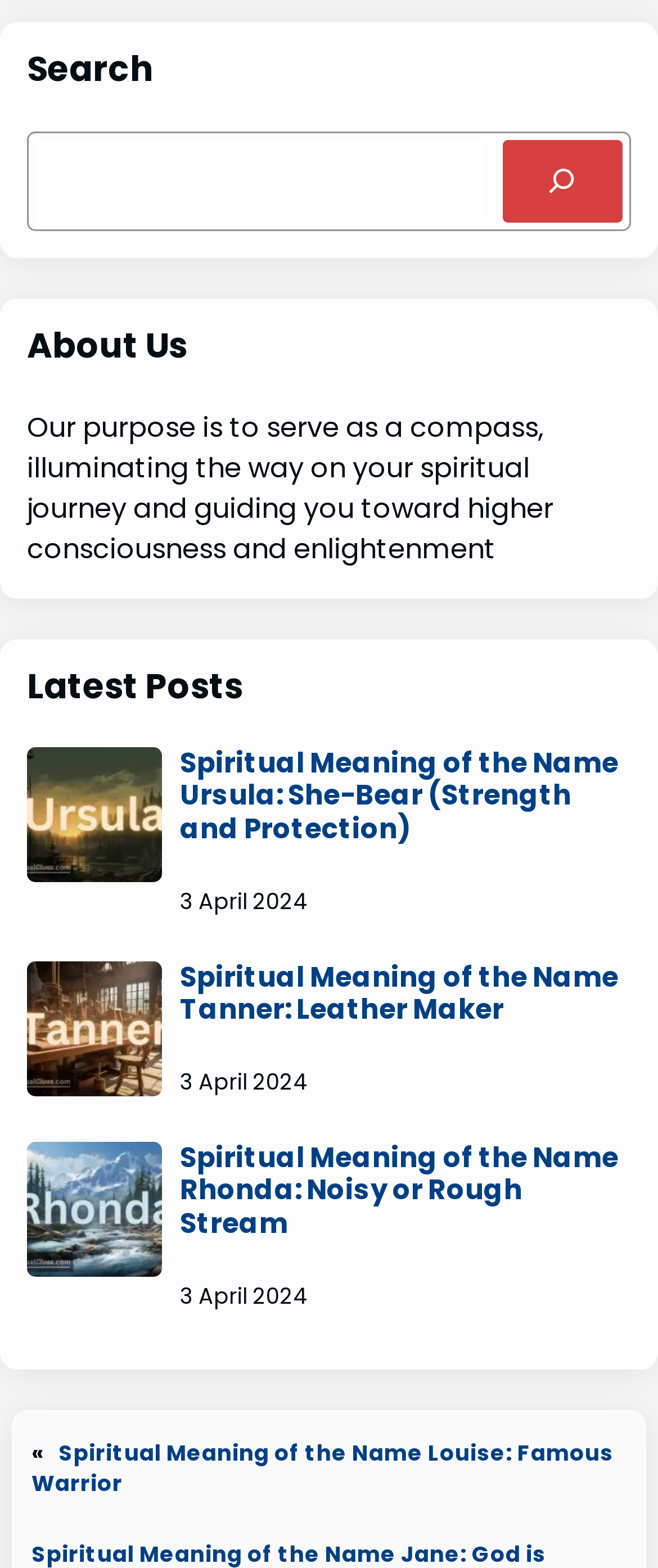Provide a brief response to the question using a single word or phrase: 
What is the topic of the first article?

Spiritual Meaning of the Name Ursula